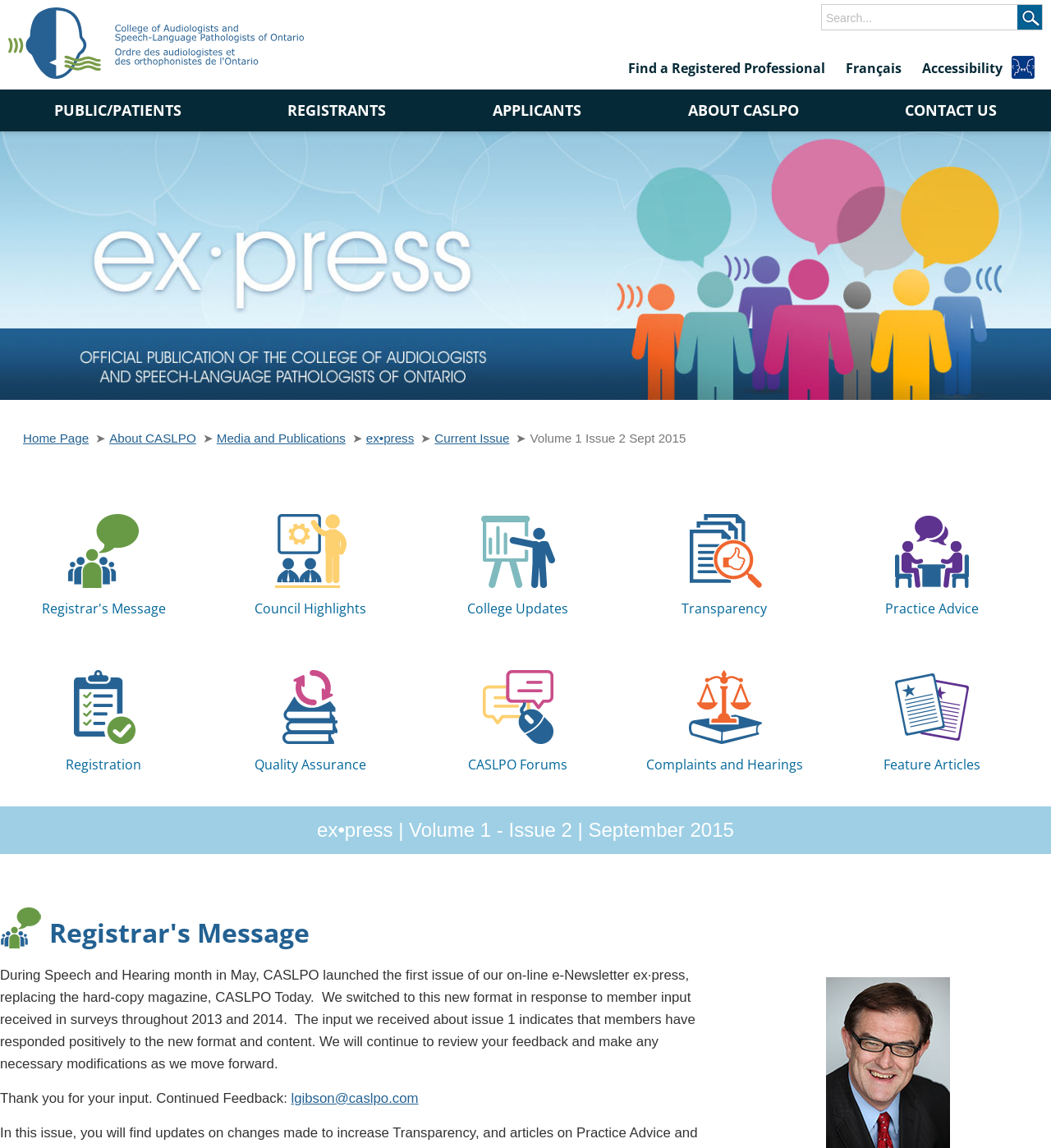Specify the bounding box coordinates of the region I need to click to perform the following instruction: "Switch to French". The coordinates must be four float numbers in the range of 0 to 1, i.e., [left, top, right, bottom].

[0.805, 0.052, 0.858, 0.067]